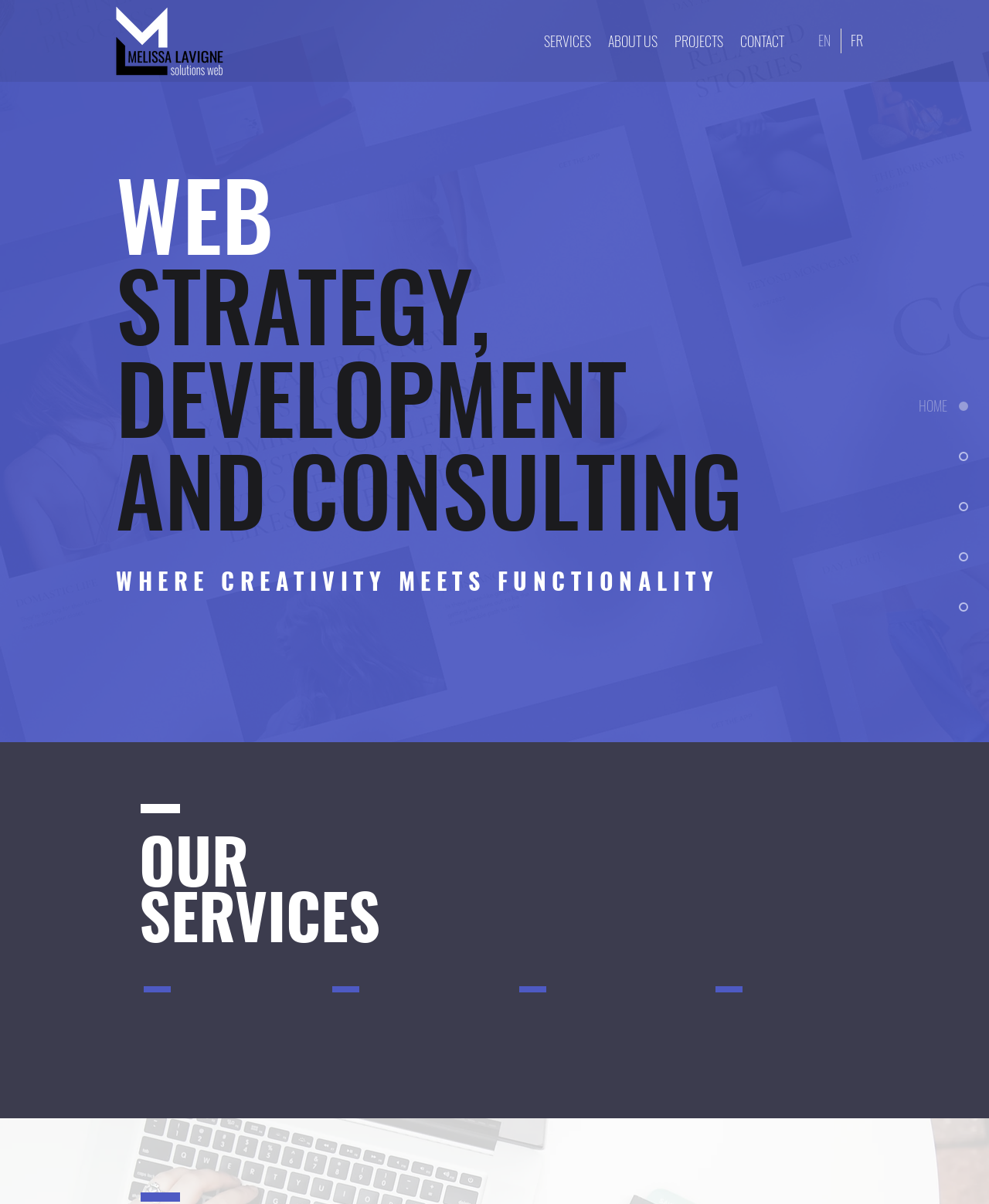Determine the bounding box coordinates of the UI element described below. Use the format (top-left x, top-left y, bottom-right x, bottom-right y) with floating point numbers between 0 and 1: ABOUT US

[0.88, 0.413, 0.979, 0.429]